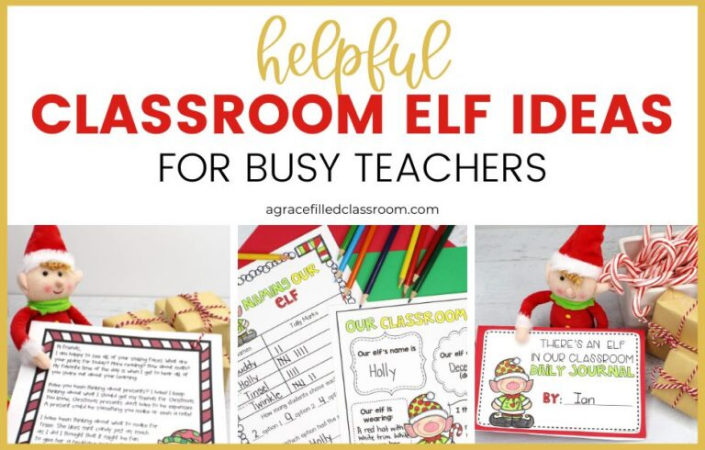Provide a brief response to the question below using one word or phrase:
What is the purpose of the daily journal prompt?

For students to explore interactions with the elf